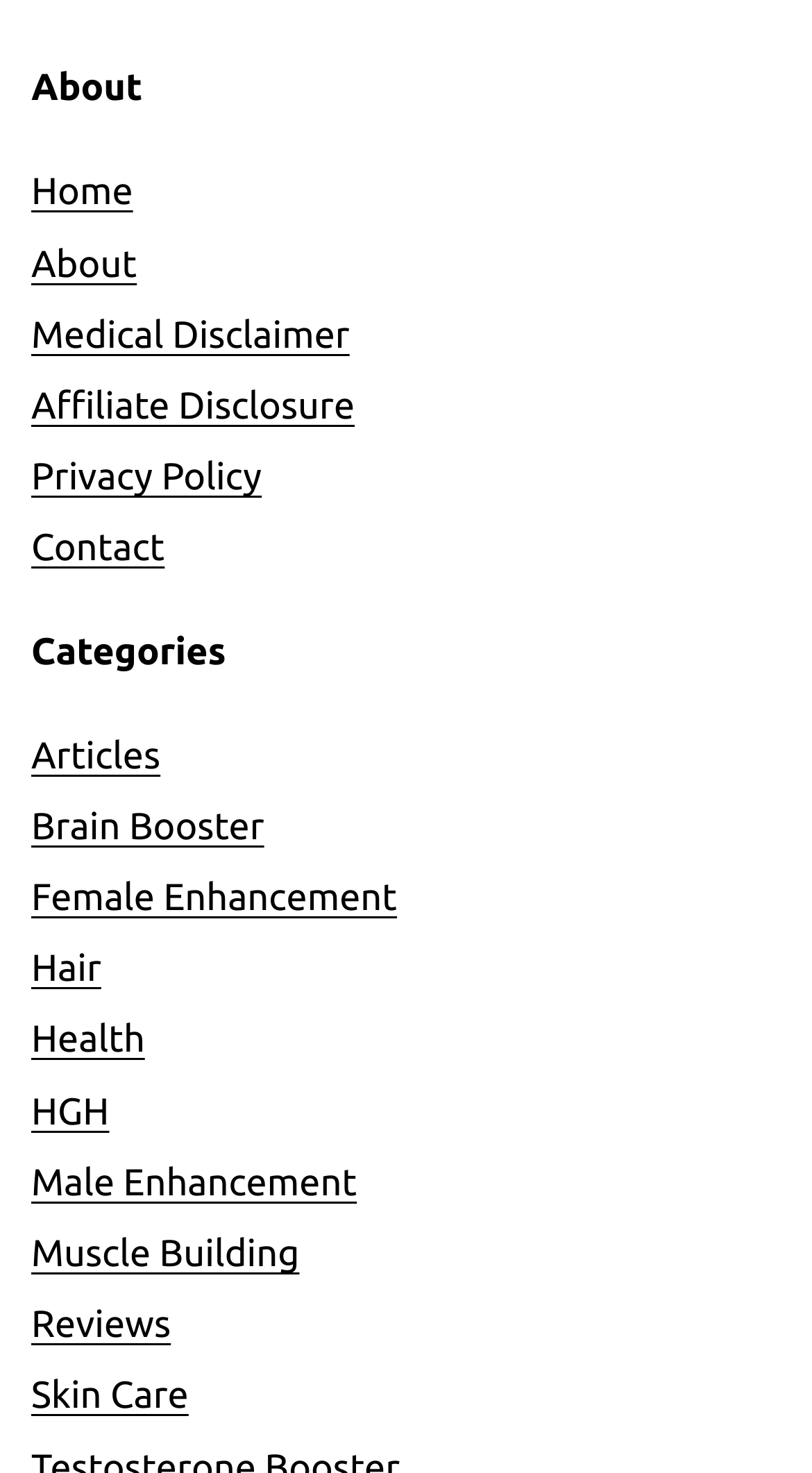Please identify the coordinates of the bounding box for the clickable region that will accomplish this instruction: "read about hair care".

[0.038, 0.644, 0.125, 0.672]